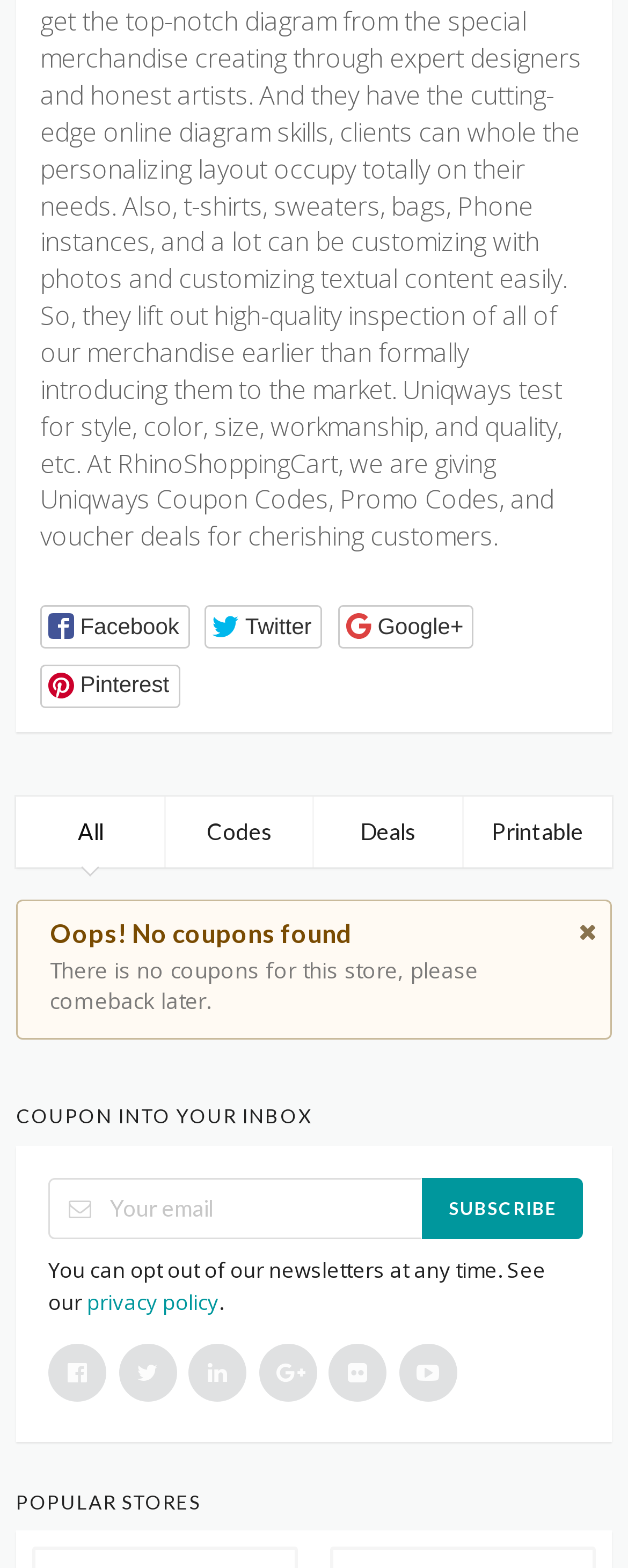Determine the bounding box coordinates of the clickable element to achieve the following action: 'Click the Twitter button'. Provide the coordinates as four float values between 0 and 1, formatted as [left, top, right, bottom].

[0.327, 0.386, 0.513, 0.414]